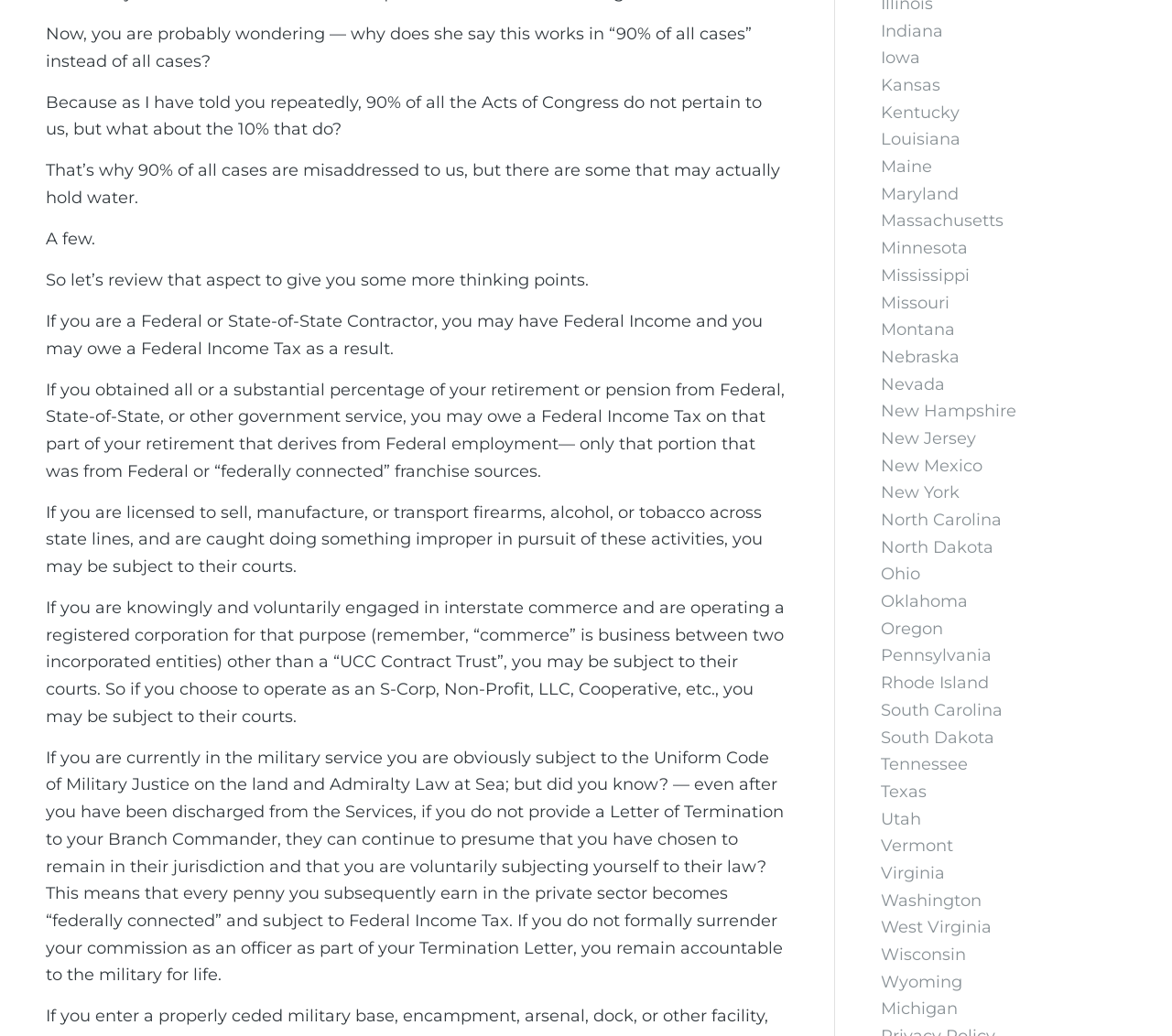Please pinpoint the bounding box coordinates for the region I should click to adhere to this instruction: "Click on the link to Indiana".

[0.752, 0.02, 0.805, 0.039]